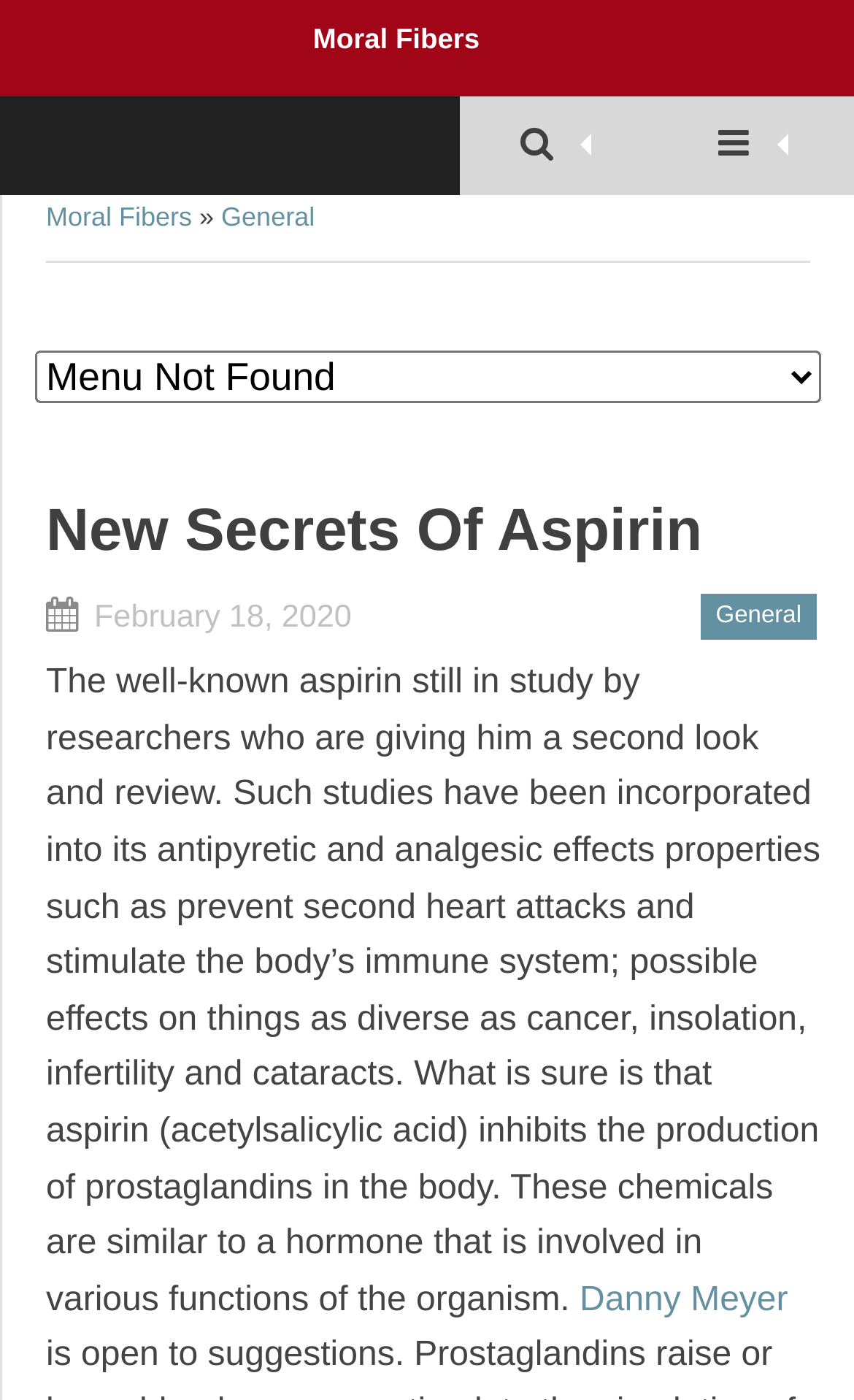Provide the bounding box coordinates of the HTML element described by the text: "February 18, 2020". The coordinates should be in the format [left, top, right, bottom] with values between 0 and 1.

[0.054, 0.425, 0.412, 0.452]